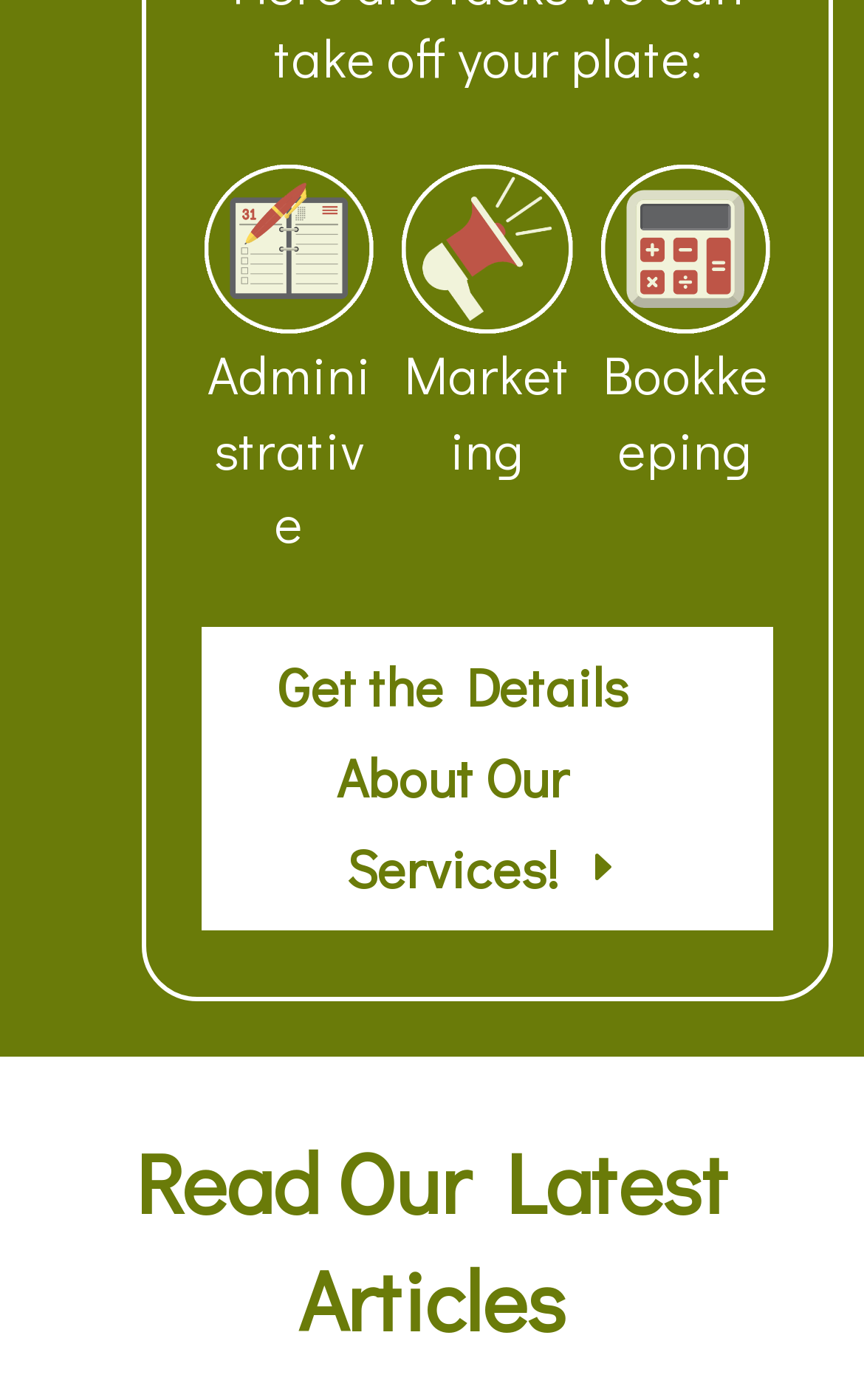Extract the bounding box of the UI element described as: "parent_node: Bookkeeping".

[0.692, 0.116, 0.895, 0.293]